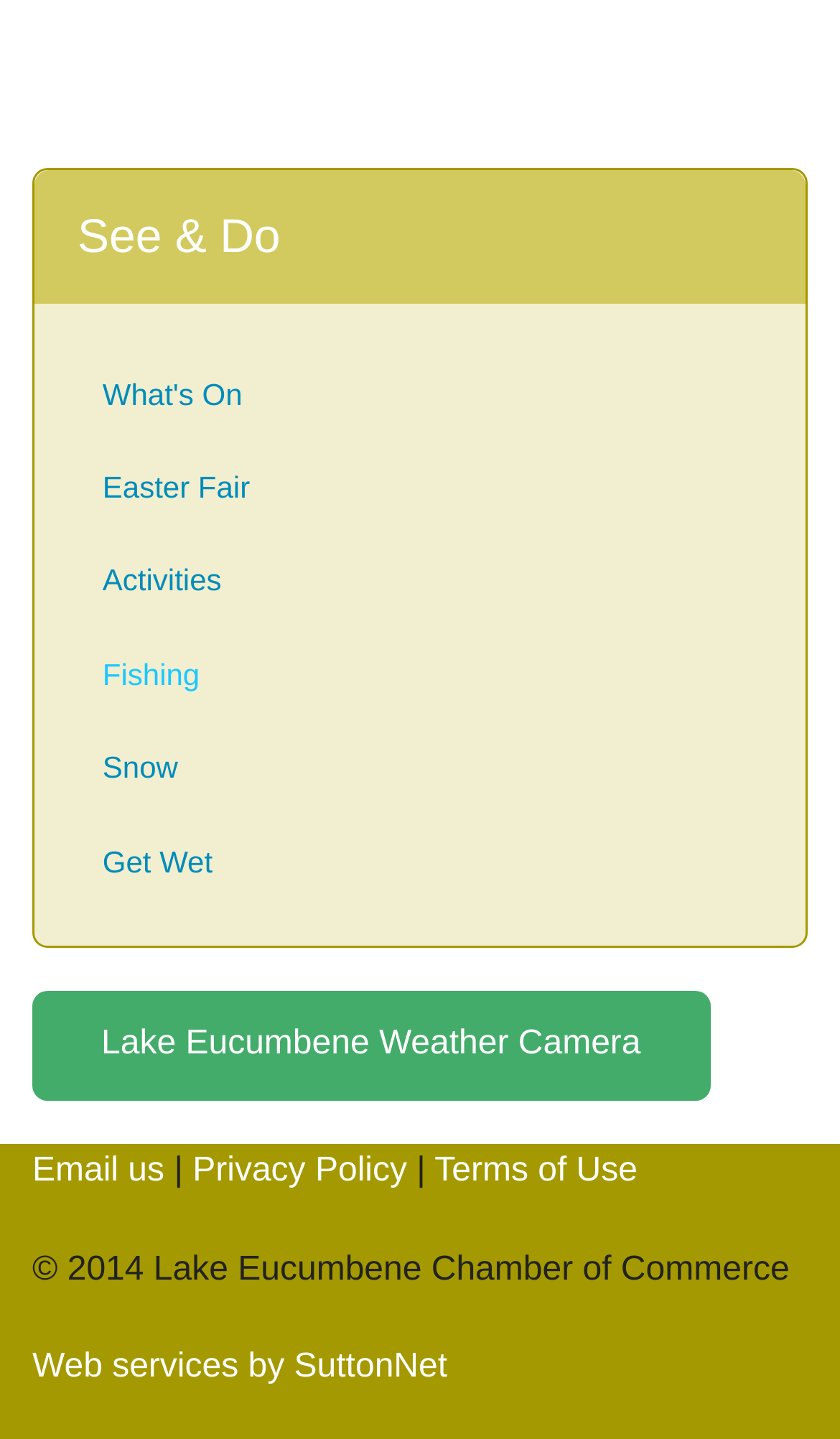From the given element description: "Fishing", find the bounding box for the UI element. Provide the coordinates as four float numbers between 0 and 1, in the order [left, top, right, bottom].

[0.086, 0.441, 0.914, 0.496]